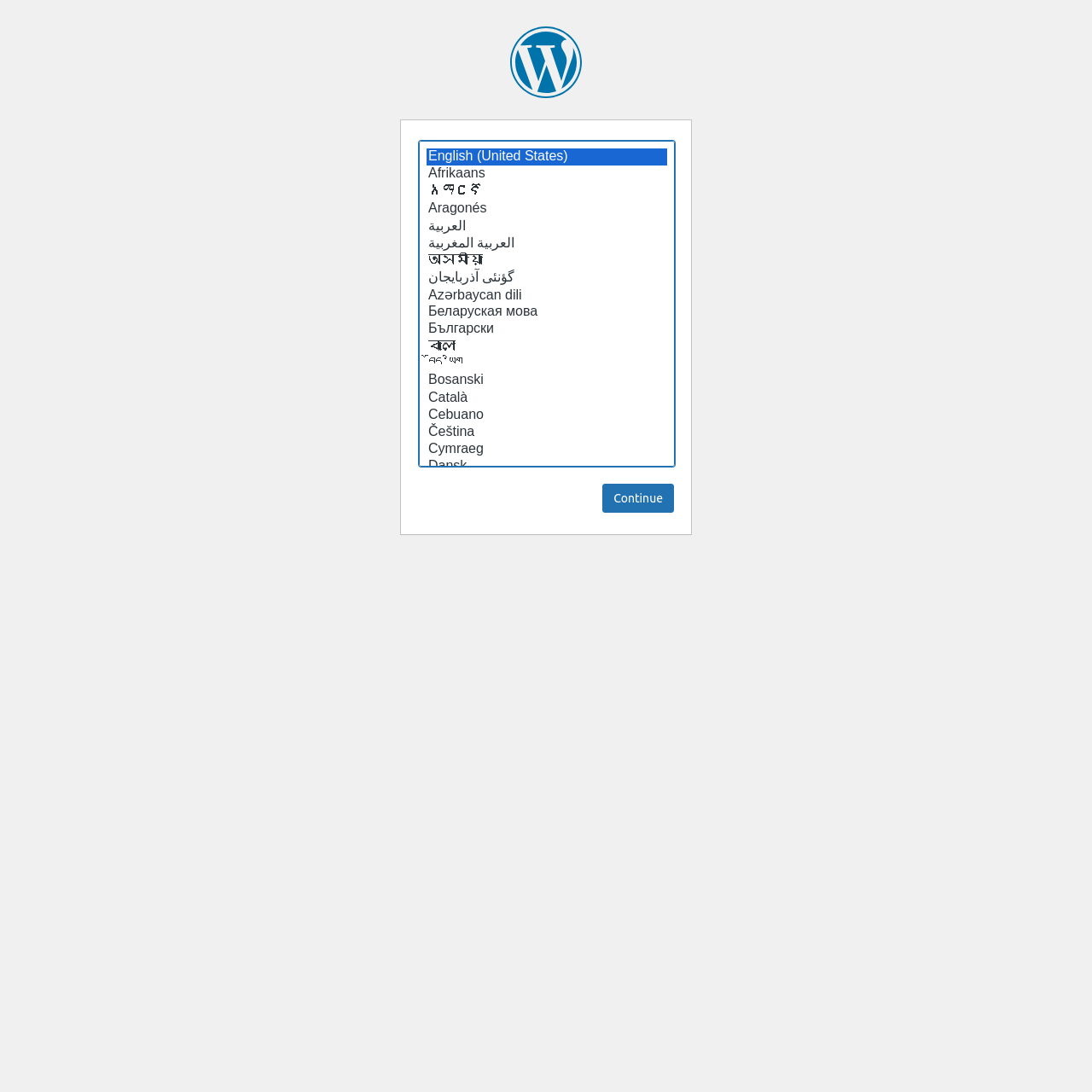Give a one-word or phrase response to the following question: Is the listbox multiselectable?

No